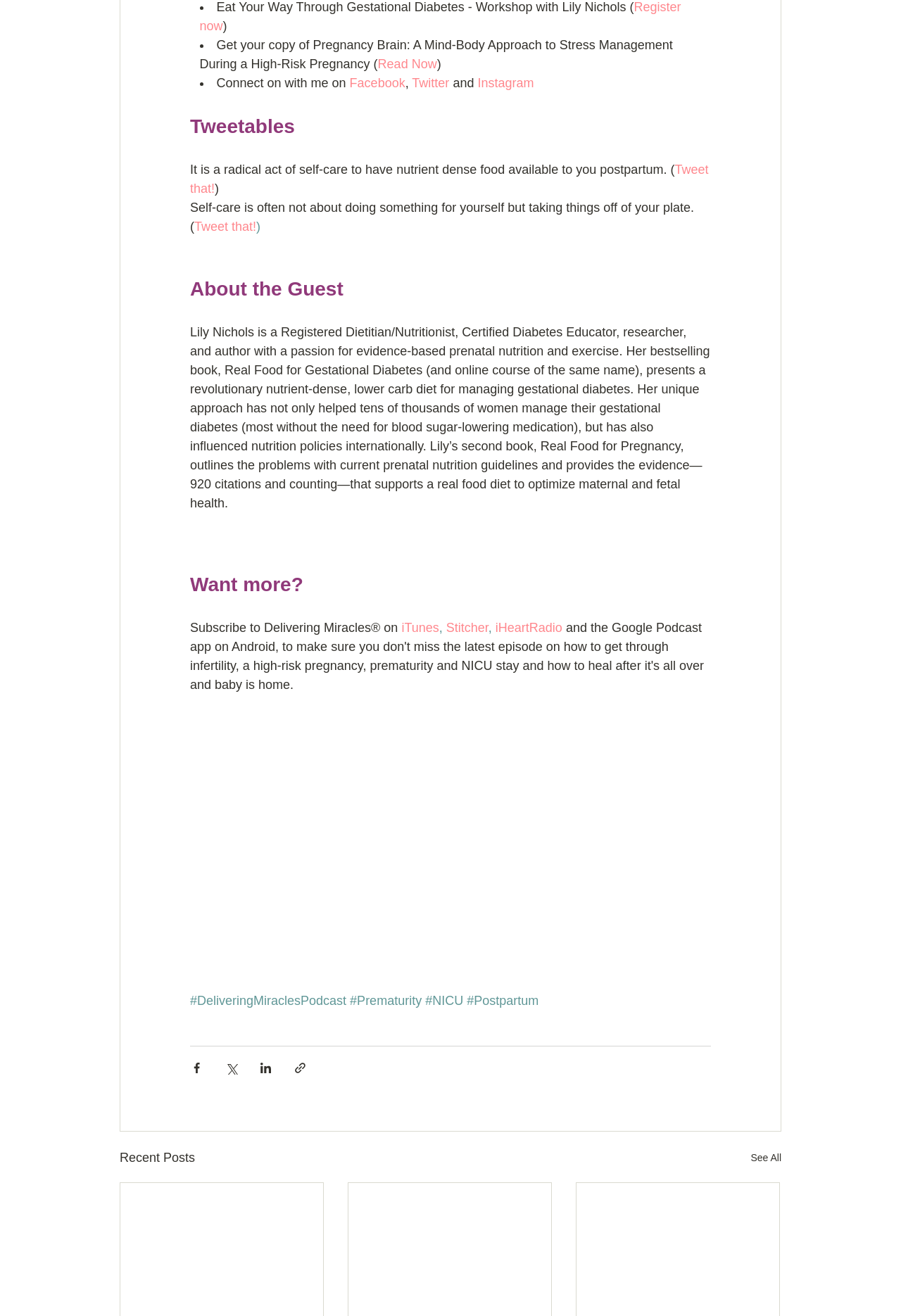Given the element description, predict the bounding box coordinates in the format (top-left x, top-left y, bottom-right x, bottom-right y), using floating point numbers between 0 and 1: Facebook

[0.388, 0.065, 0.45, 0.076]